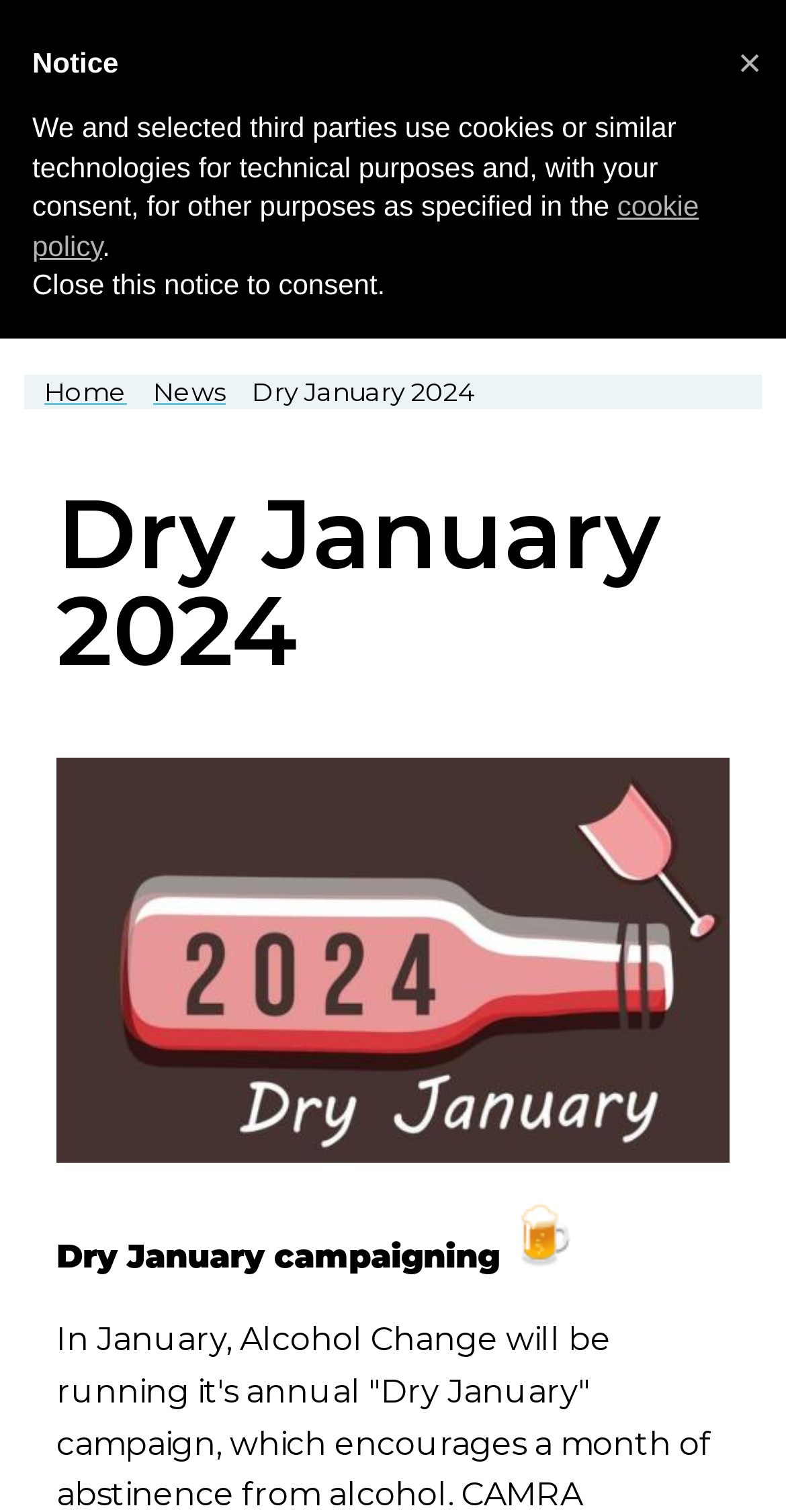What is the region mentioned in the webpage? Based on the screenshot, please respond with a single word or phrase.

Aberdeen, Grampian and Northern Isles